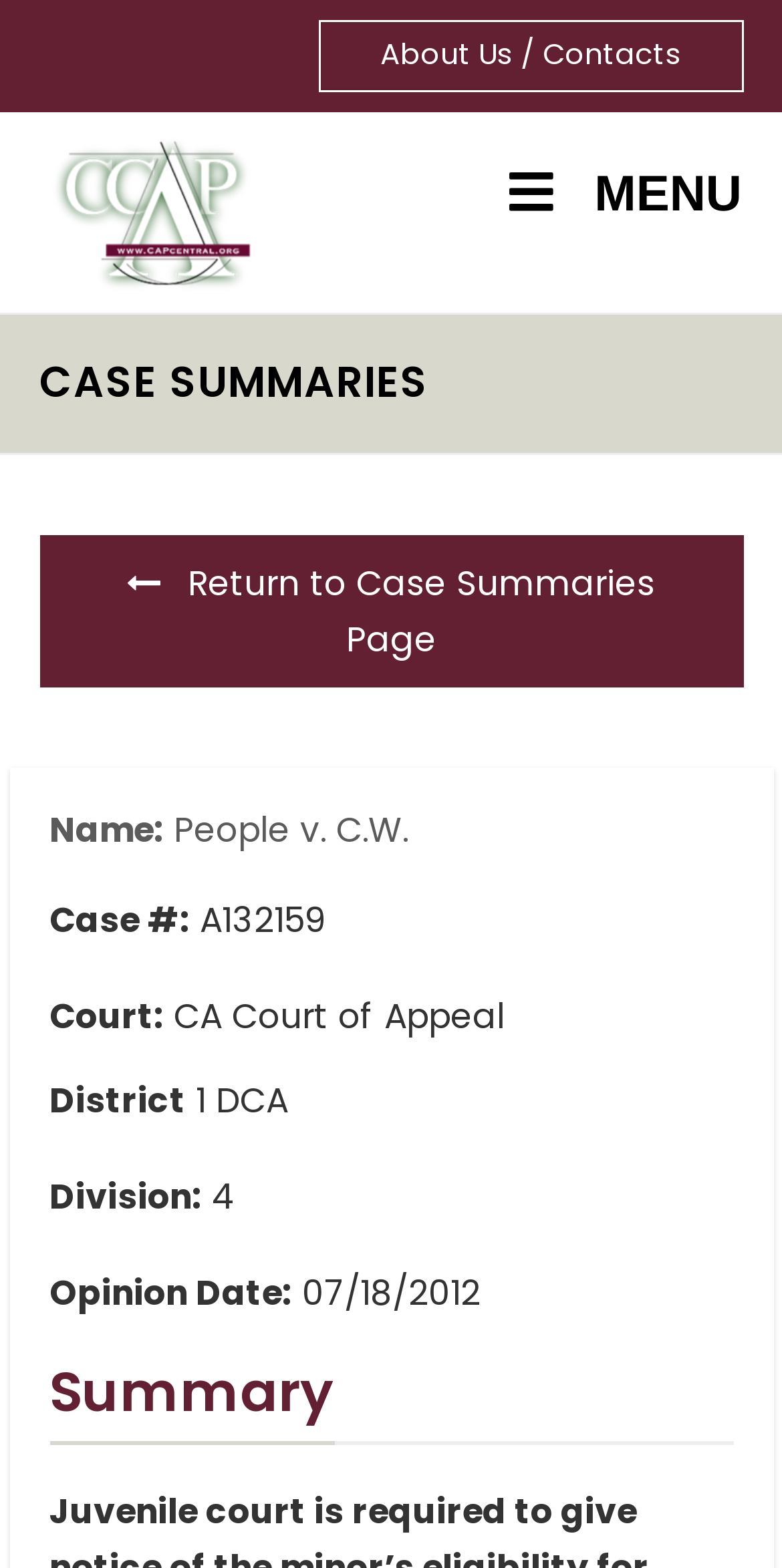Locate the bounding box coordinates of the UI element described by: "About Us / Contacts". Provide the coordinates as four float numbers between 0 and 1, formatted as [left, top, right, bottom].

[0.406, 0.013, 0.95, 0.059]